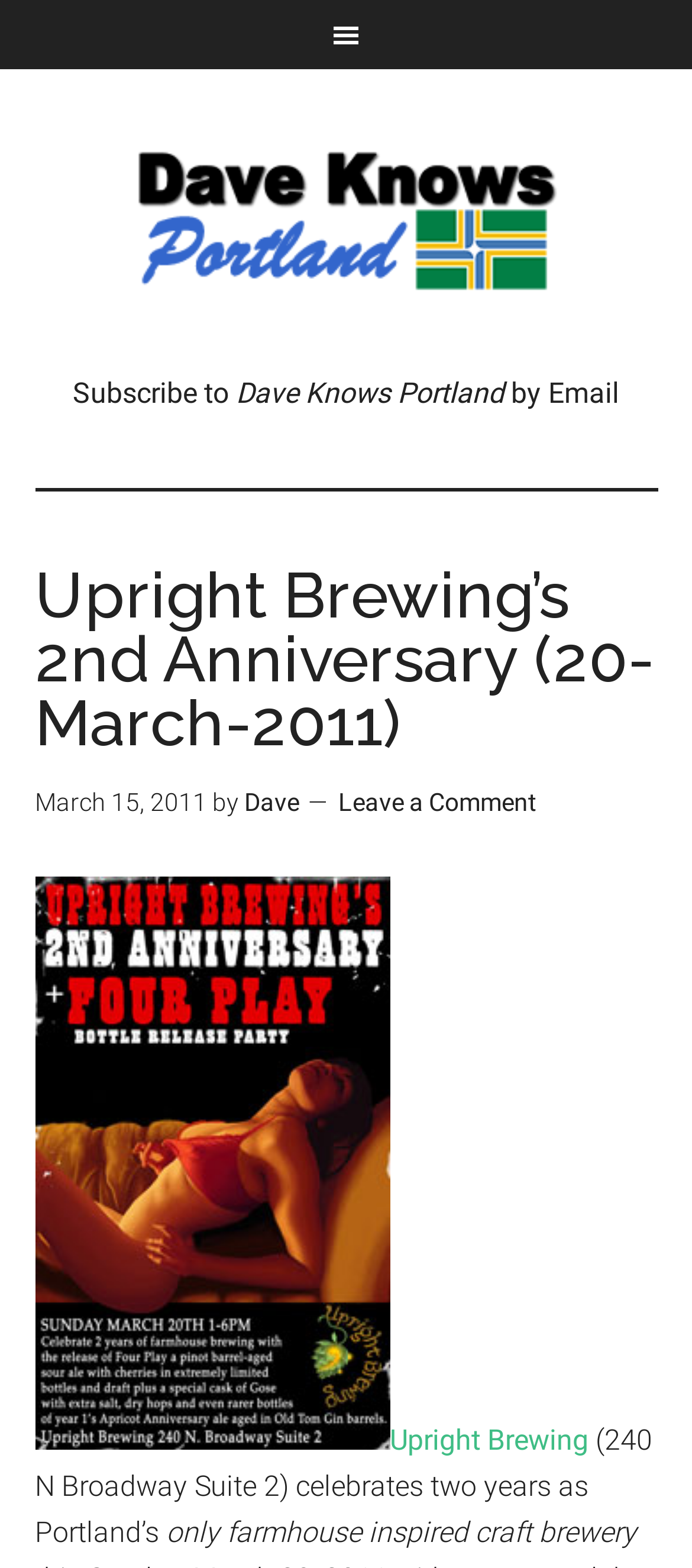Create a detailed narrative of the webpage’s visual and textual elements.

The webpage is about Upright Brewing's 2nd anniversary, which took place on March 20, 2011. At the top of the page, there is a navigation menu labeled "Main". Below the navigation menu, there are two links: "Dave Knows Portland" and "Subscribe to Dave Knows Portland by Email". 

Underneath these links, there is a header section that contains the title "Upright Brewing’s 2nd Anniversary (20-March-2011)" in a large font size. To the right of the title, there is a time stamp "March 15, 2011" followed by the text "by" and a link to "Dave". On the same line, there is a link to "Leave a Comment" on the far right.

Below the header section, there is an image related to Upright 2nd Anniversary, taking up about half of the page width. To the right of the image, there is a link to "Upright Brewing". 

At the bottom of the page, there is a paragraph of text that describes Upright Brewing as Portland's only farmhouse-inspired craft brewery, located at 240 N Broadway Suite 2.